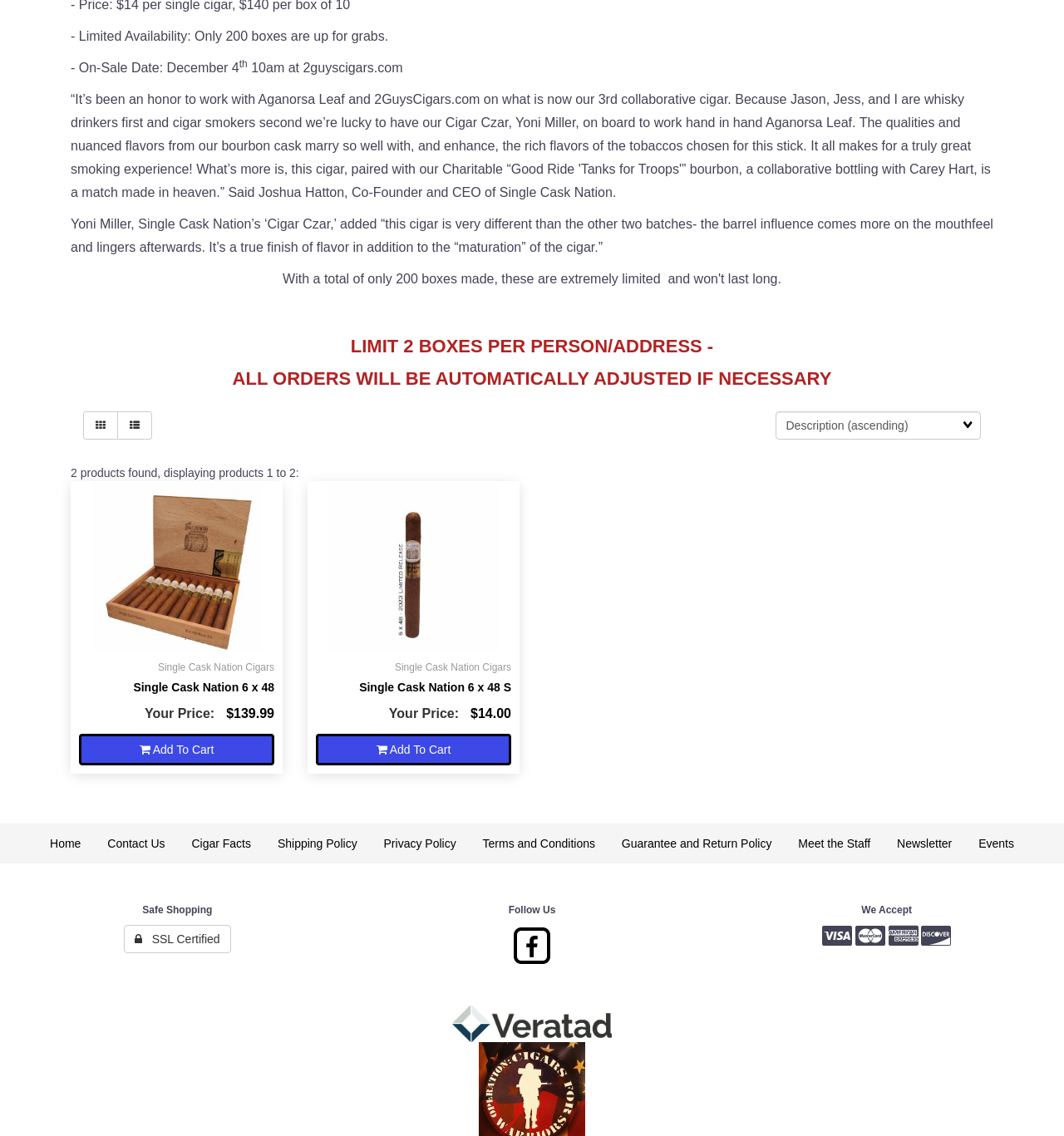Using the element description: "Pin it Pin on Pinterest", determine the bounding box coordinates for the specified UI element. The coordinates should be four float numbers between 0 and 1, [left, top, right, bottom].

None